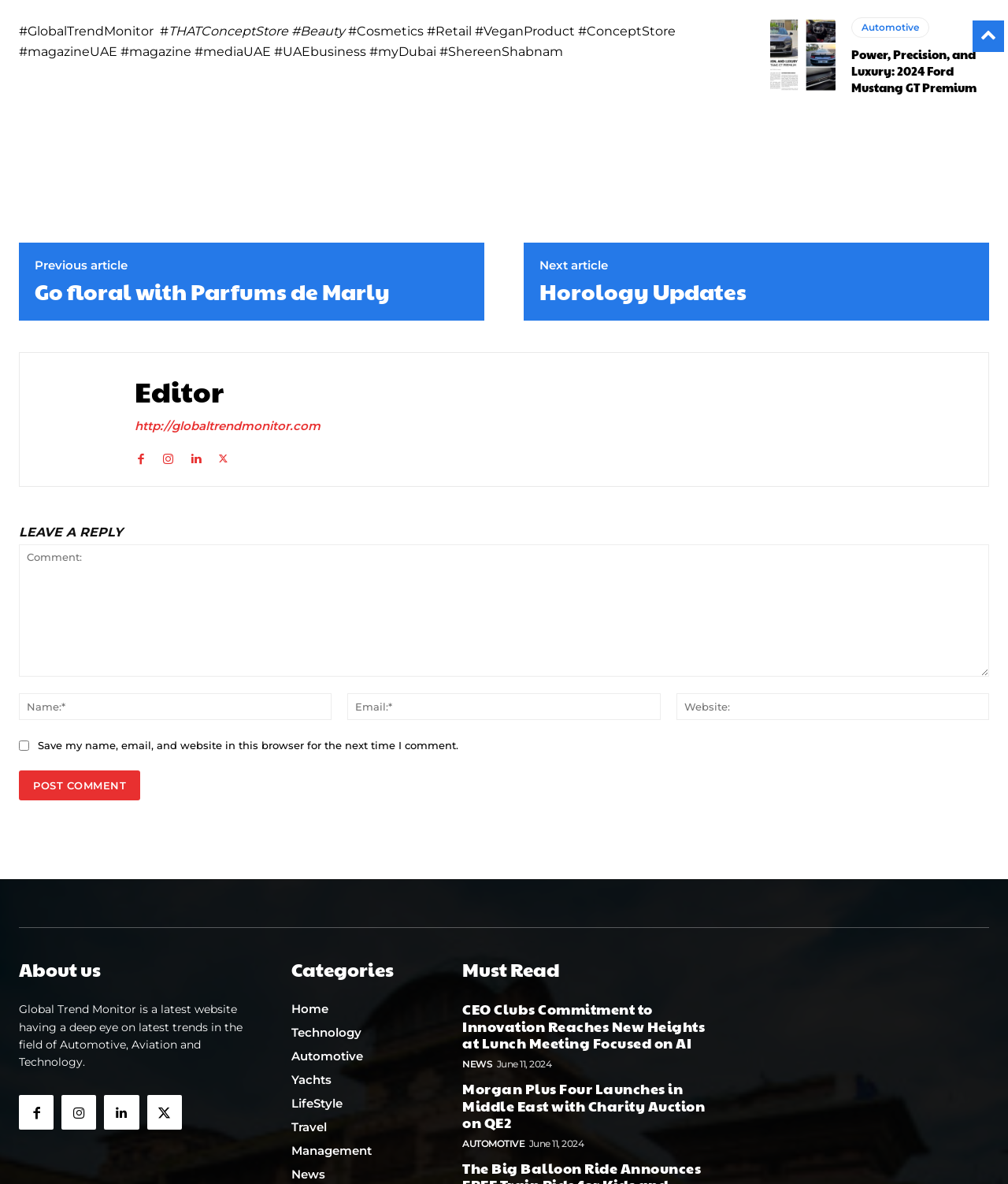Provide a one-word or short-phrase response to the question:
How many social media links are there at the bottom of the webpage?

4